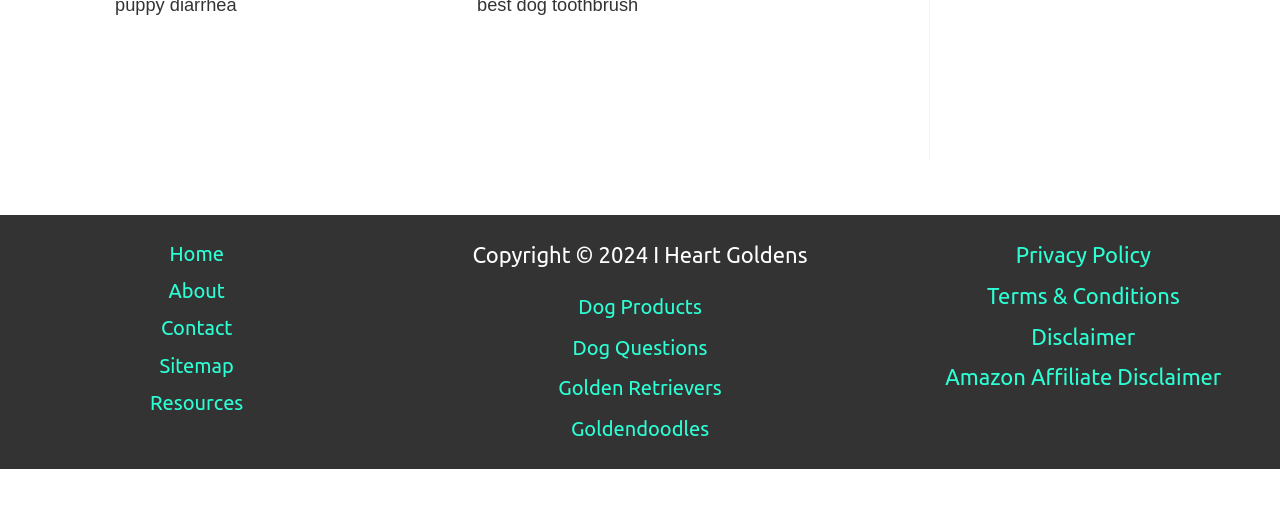What is the topic of the first header?
Please utilize the information in the image to give a detailed response to the question.

The first header is located at the top left of the webpage, and it contains a link with the text 'puppy diarrhea', which suggests that the topic of this header is related to puppy diarrhea.